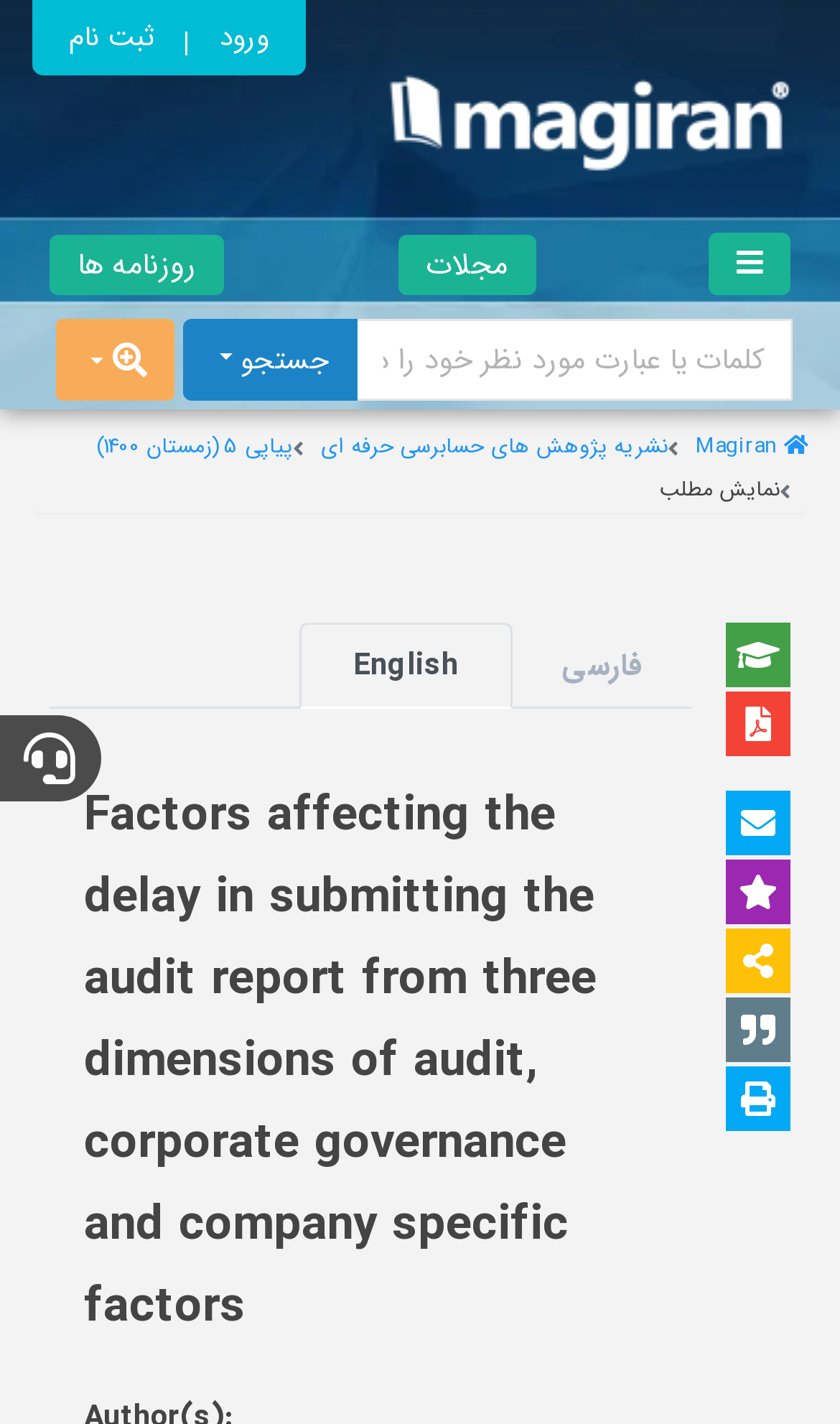Identify the bounding box coordinates of the clickable section necessary to follow the following instruction: "search for something". The coordinates should be presented as four float numbers from 0 to 1, i.e., [left, top, right, bottom].

[0.219, 0.224, 0.425, 0.281]